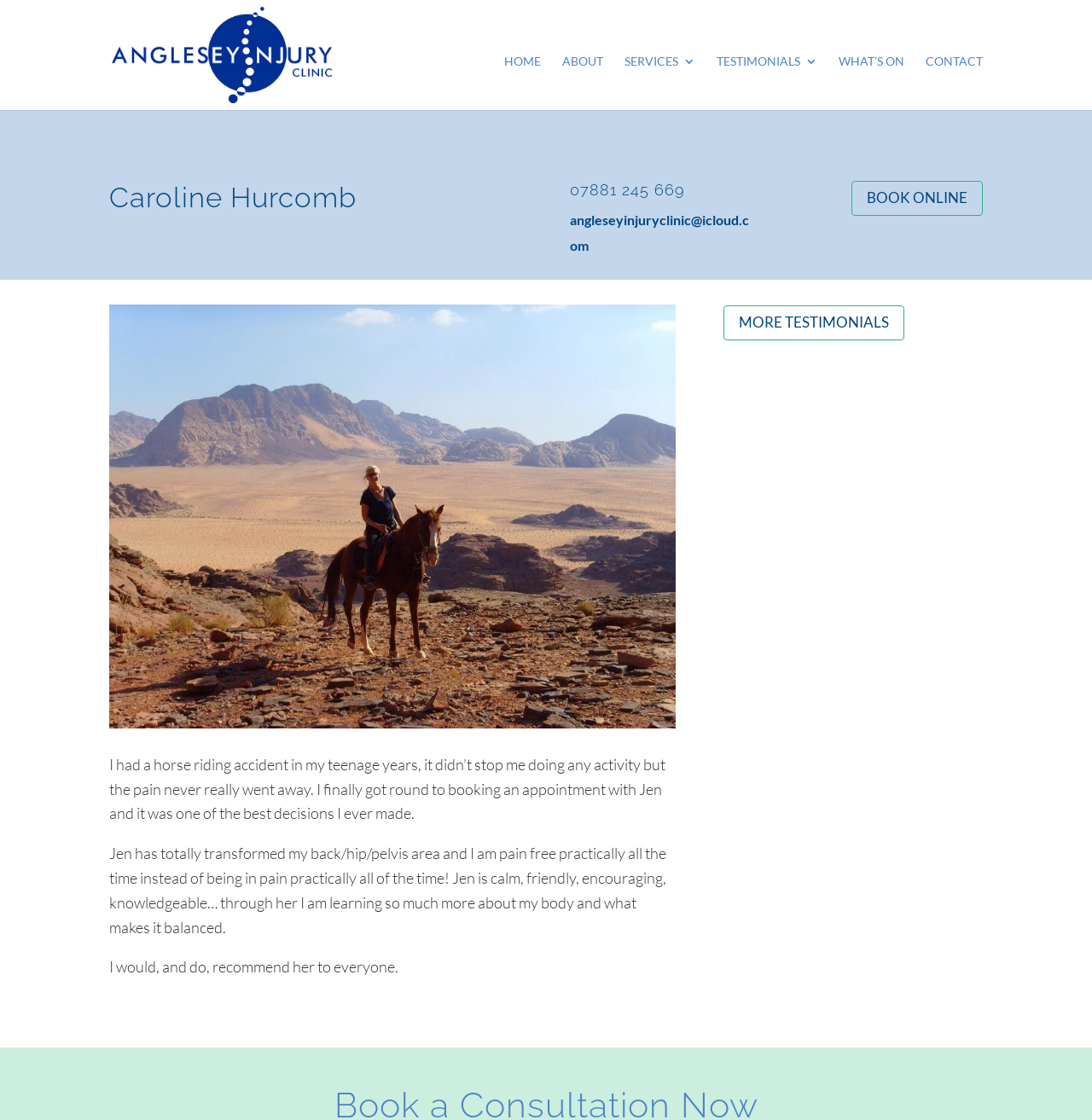Find the bounding box coordinates of the element to click in order to complete the given instruction: "Click the ABOUT link."

[0.515, 0.05, 0.552, 0.098]